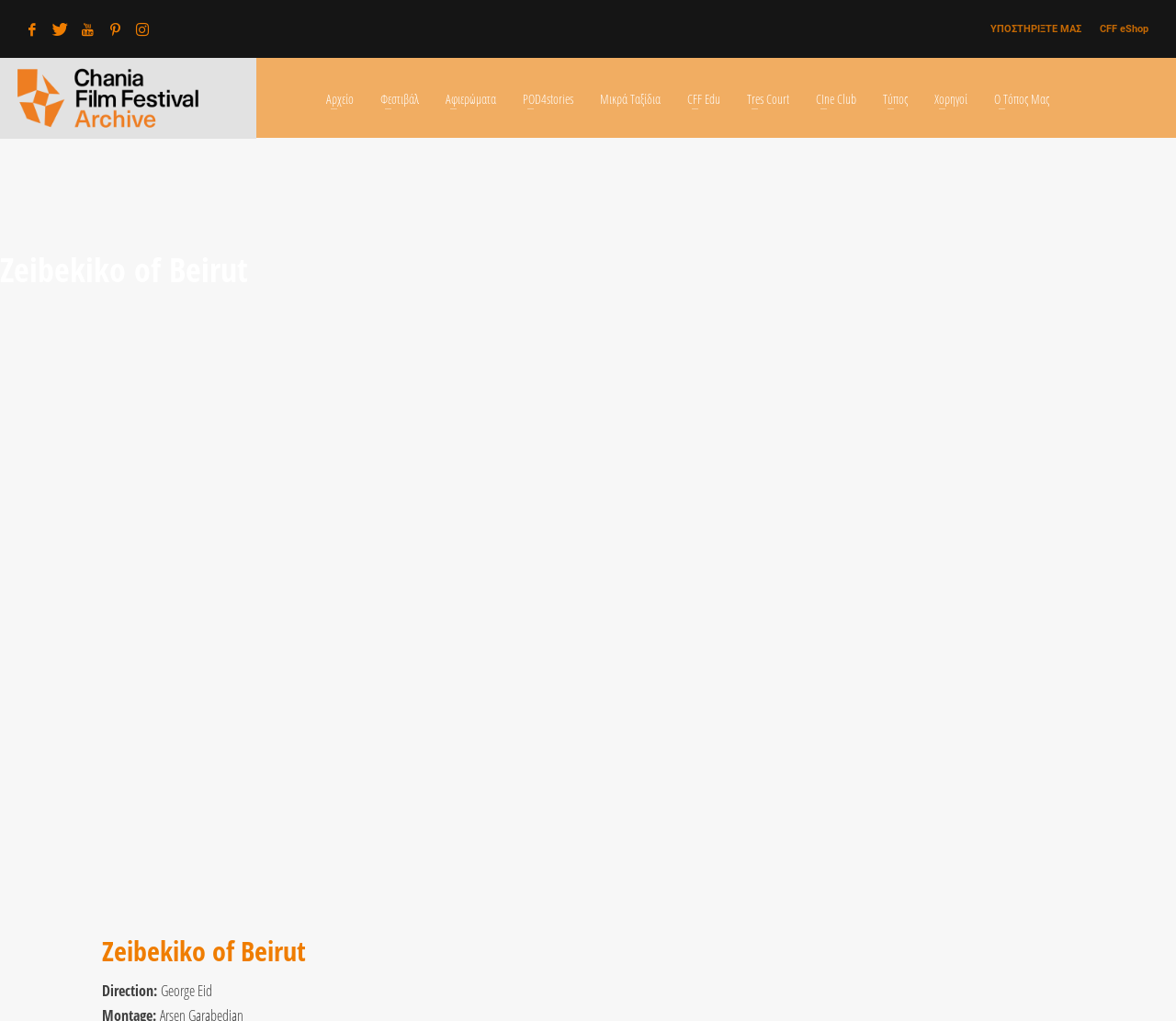Please look at the image and answer the question with a detailed explanation: How many links are there in the top navigation bar?

I counted the number of link elements with y-coordinates between 0.015 and 0.042, which are the coordinates of the top navigation bar, and found 6 links.